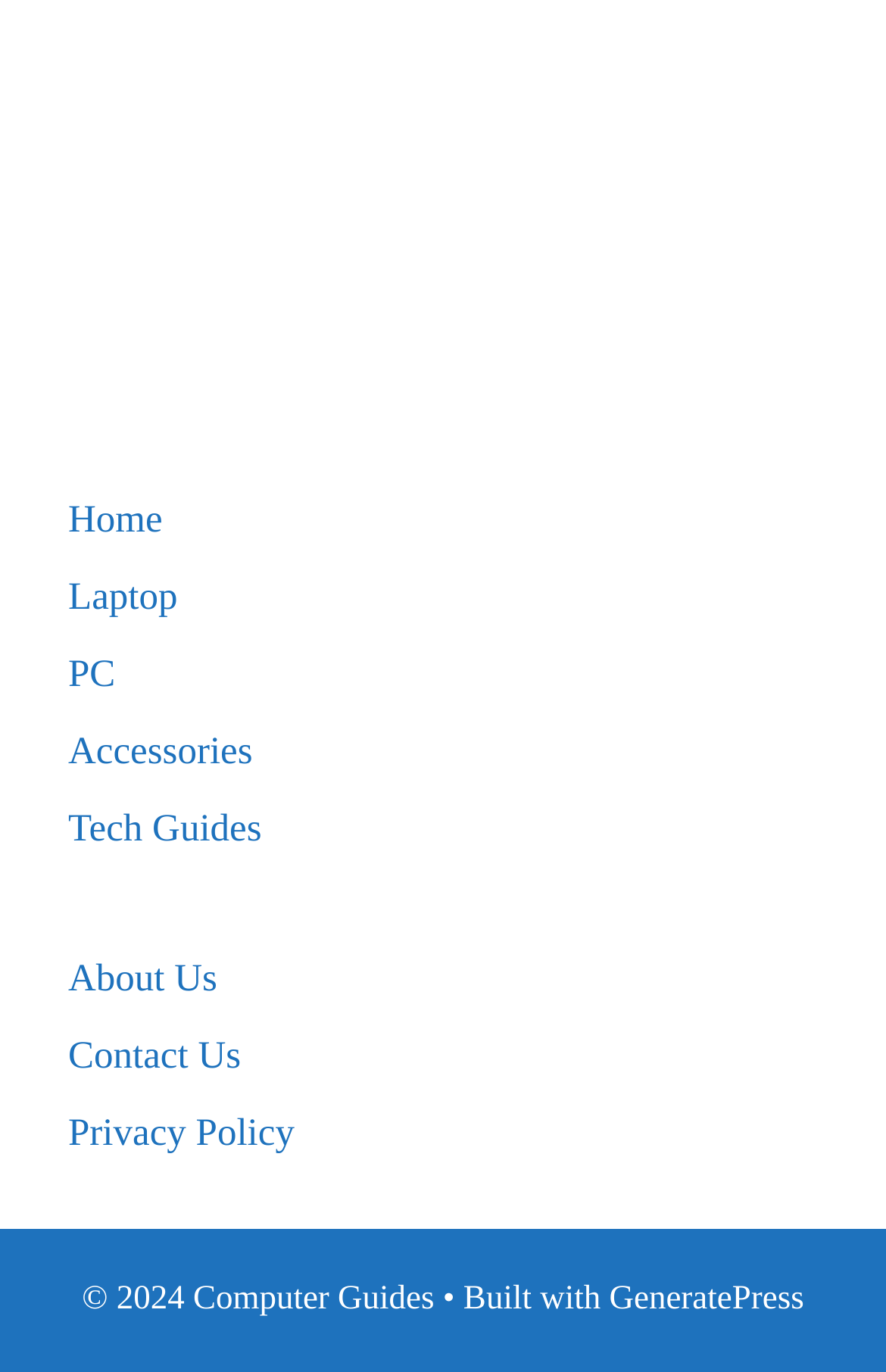Please identify the bounding box coordinates of the element's region that I should click in order to complete the following instruction: "read tech guides". The bounding box coordinates consist of four float numbers between 0 and 1, i.e., [left, top, right, bottom].

[0.077, 0.588, 0.295, 0.62]